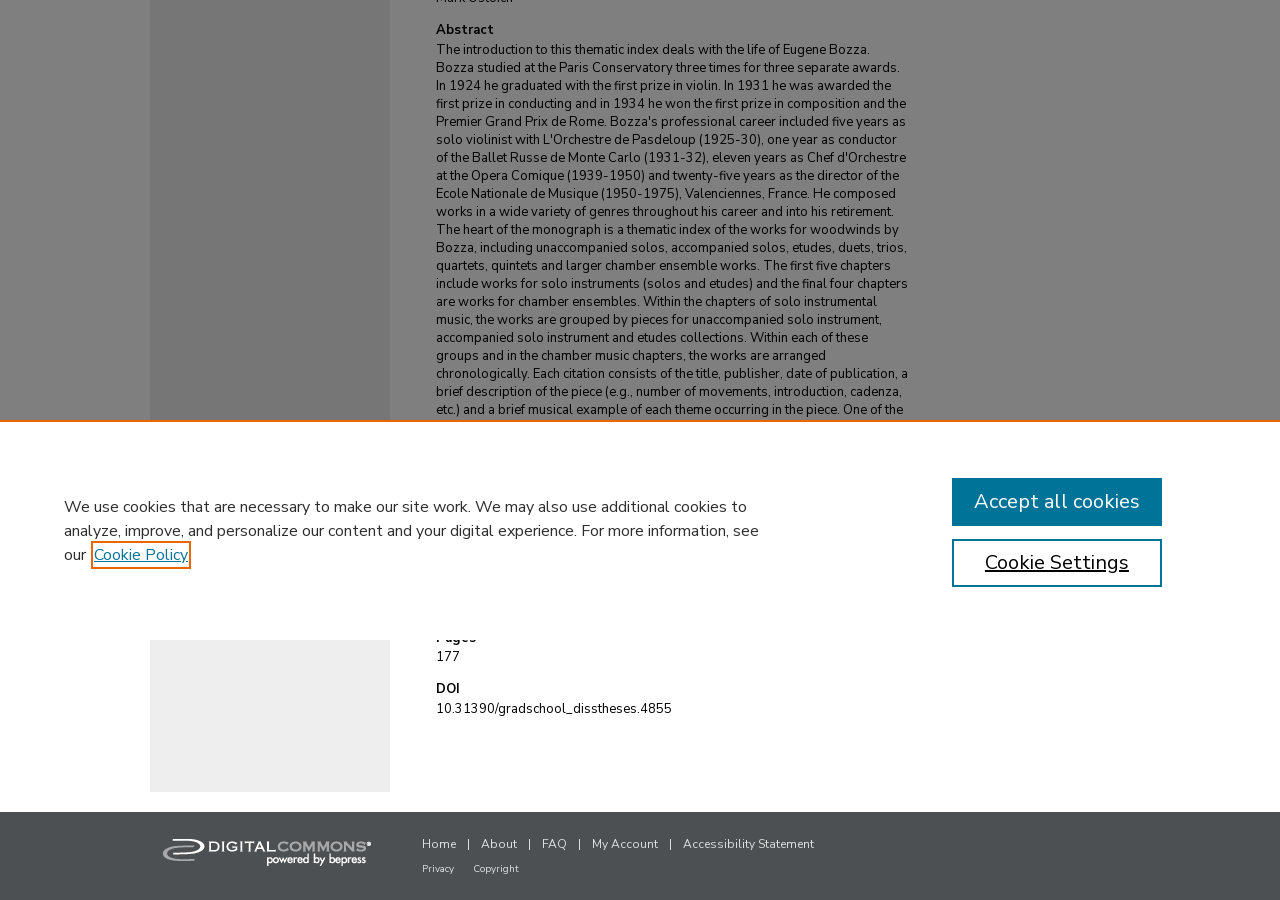Locate the UI element that matches the description Copyright in the webpage screenshot. Return the bounding box coordinates in the format (top-left x, top-left y, bottom-right x, bottom-right y), with values ranging from 0 to 1.

[0.37, 0.958, 0.405, 0.974]